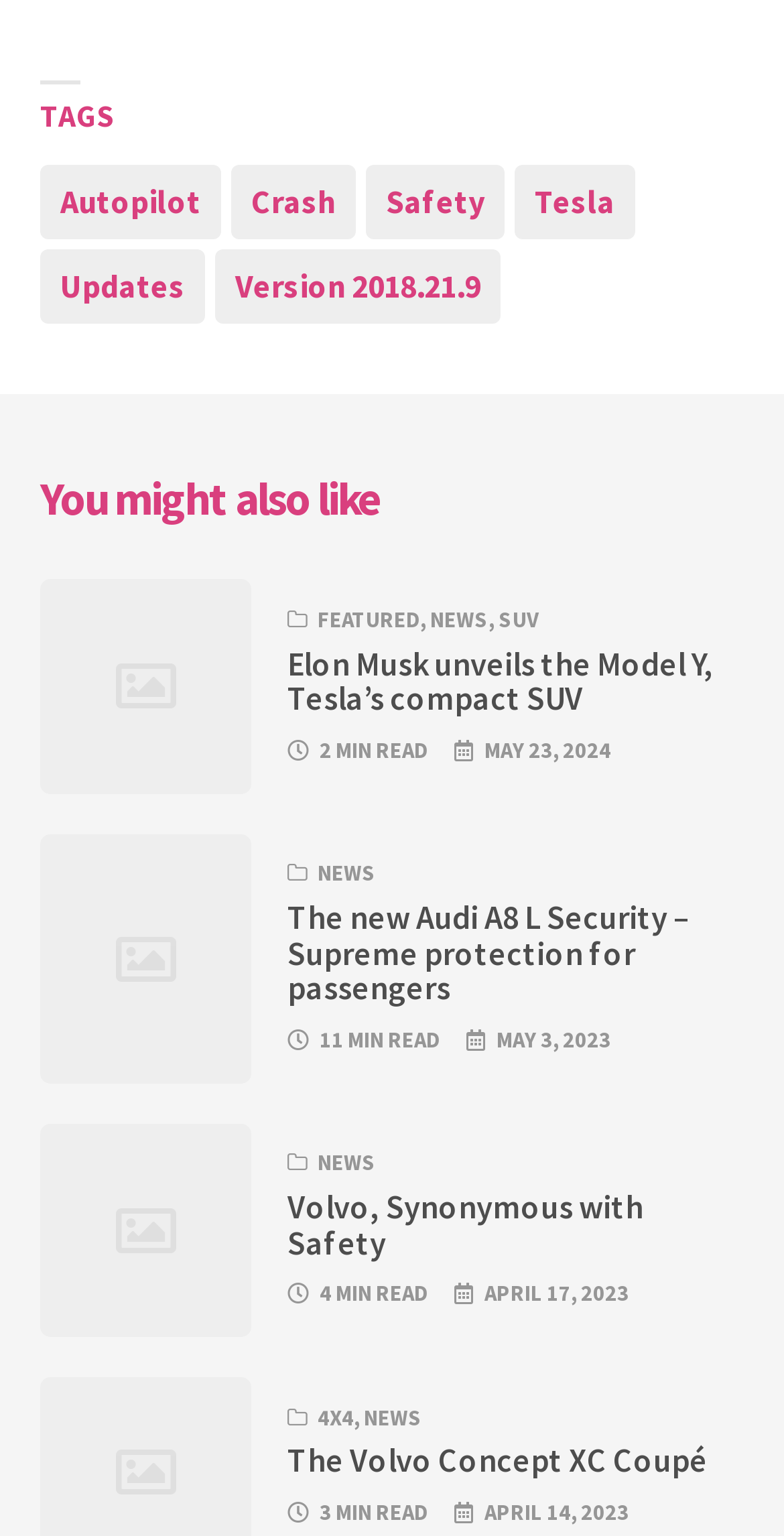What is the category of the article about Elon Musk?
Use the screenshot to answer the question with a single word or phrase.

NEWS